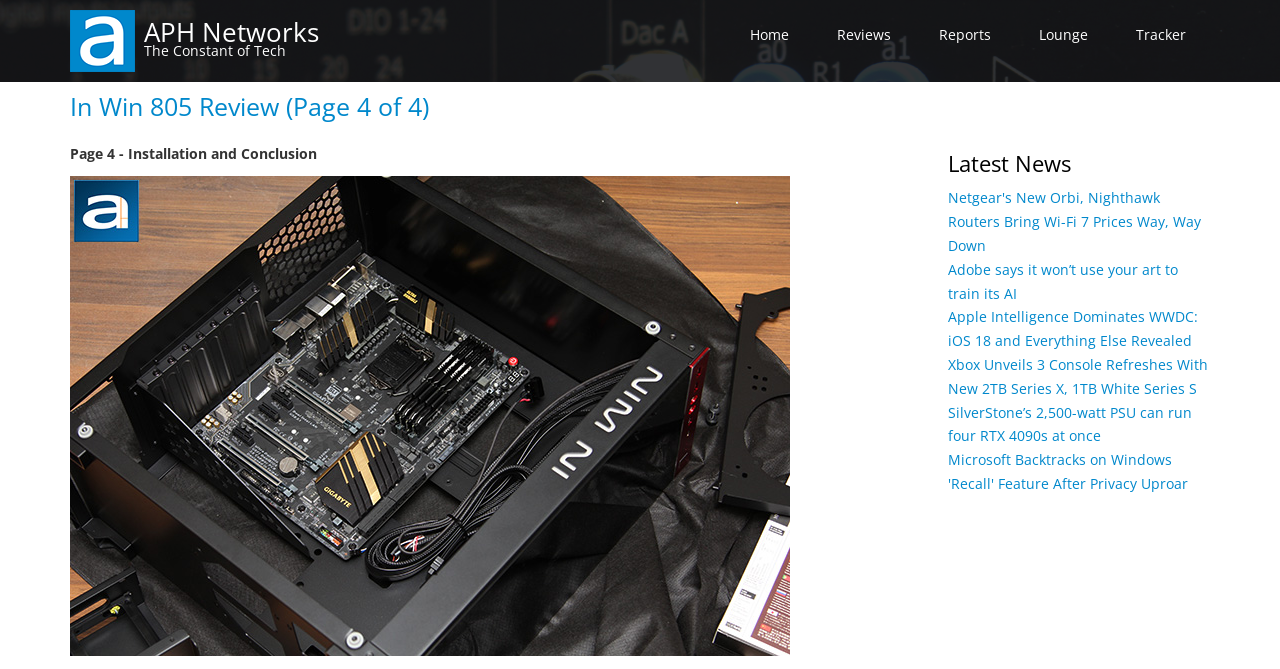Can you find the bounding box coordinates for the element to click on to achieve the instruction: "browse reviews"?

[0.635, 0.015, 0.715, 0.088]